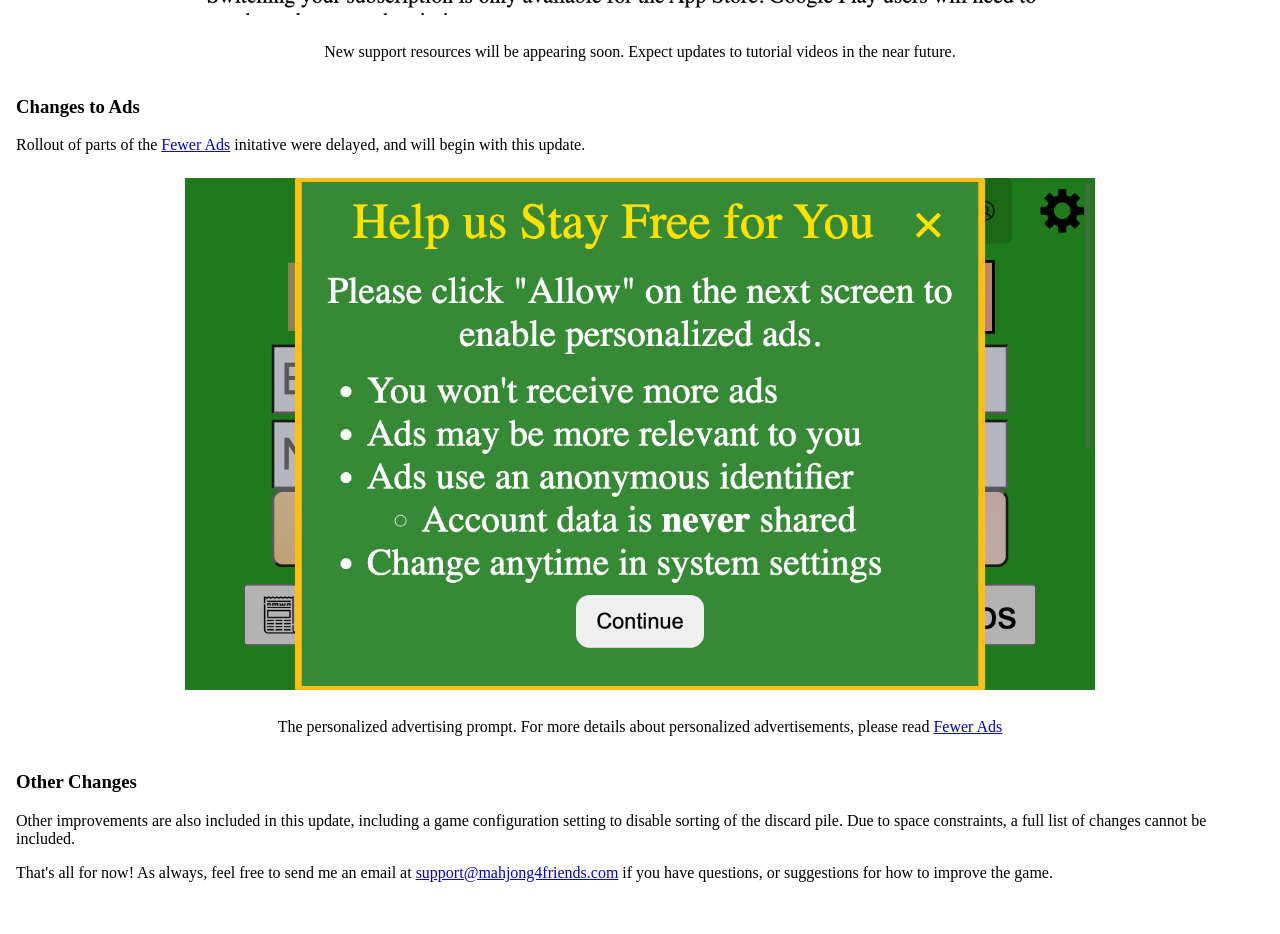Find the bounding box of the UI element described as follows: "Fewer Ads".

[0.729, 0.769, 0.783, 0.787]